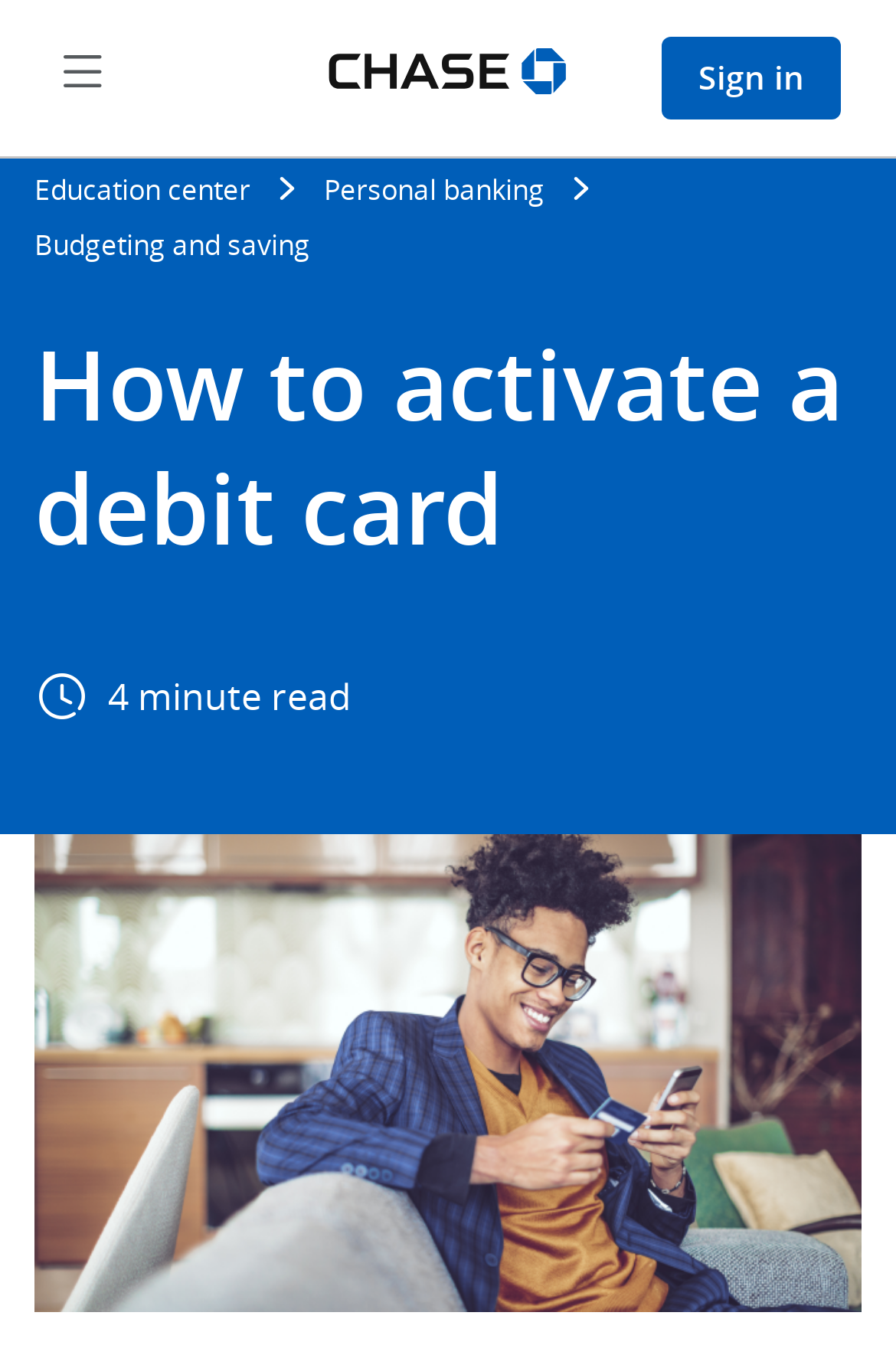Construct a comprehensive description capturing every detail on the webpage.

The webpage is about activating a debit card, specifically with Chase. At the top-left corner, there is a link to "Skip to main content". Next to it, on the top-left side, is a button to "Open side menu". On the top-center, the Chase logo is displayed, which links to the Chase home page. On the top-right side, a "Sign in" link is located.

Below the top section, a navigation menu, or breadcrumb, spans across the page, containing links to the "Education center", "Personal banking", and "Budgeting and saving" sections. 

The main content of the page is headed by a title, "How to activate a debit card", which is centered at the top of the main section. Below the title, there is a note indicating that the article is a "4 minute read".